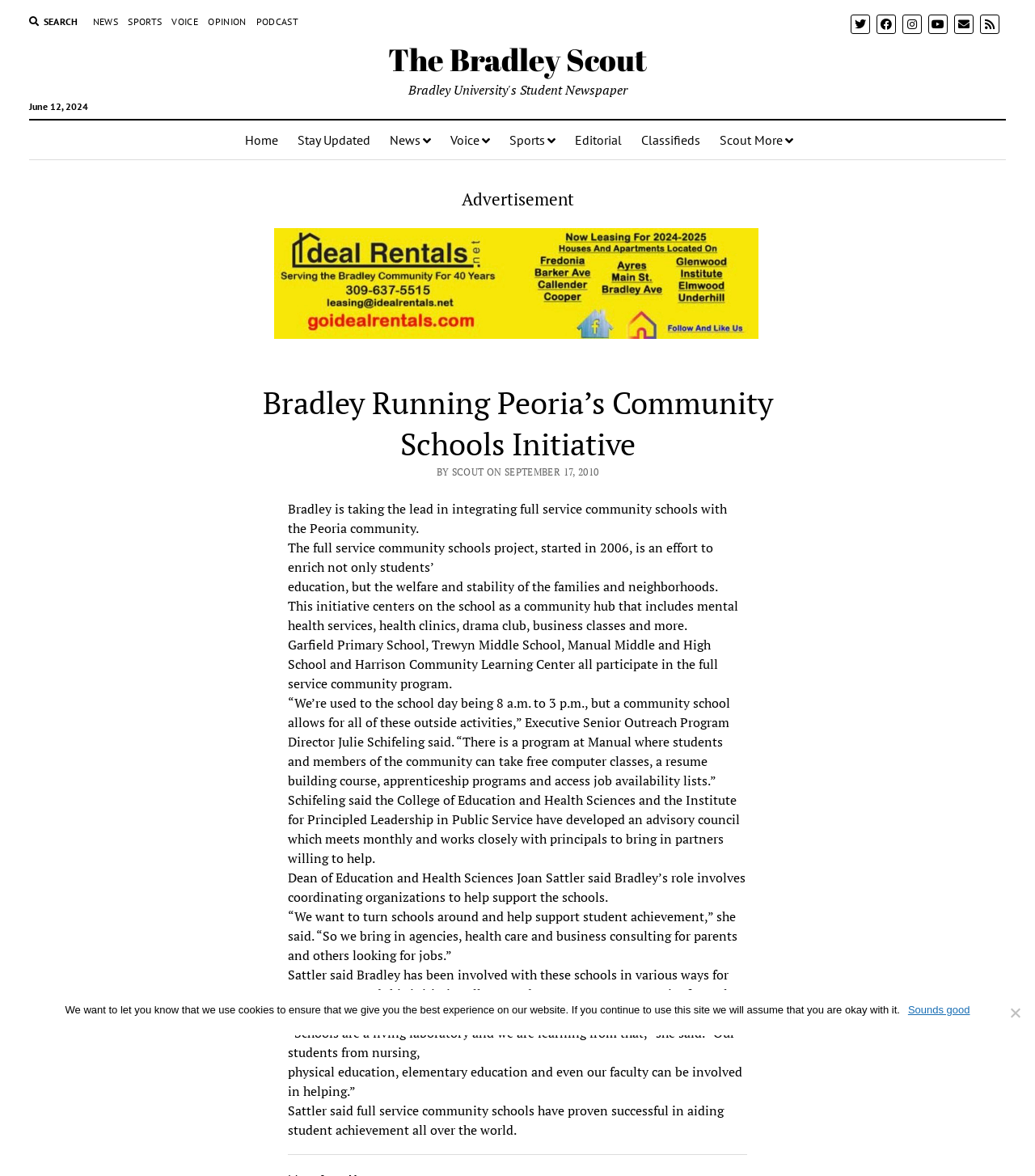Please identify the coordinates of the bounding box for the clickable region that will accomplish this instruction: "Open IMG_2153.jpg".

[0.265, 0.276, 0.732, 0.291]